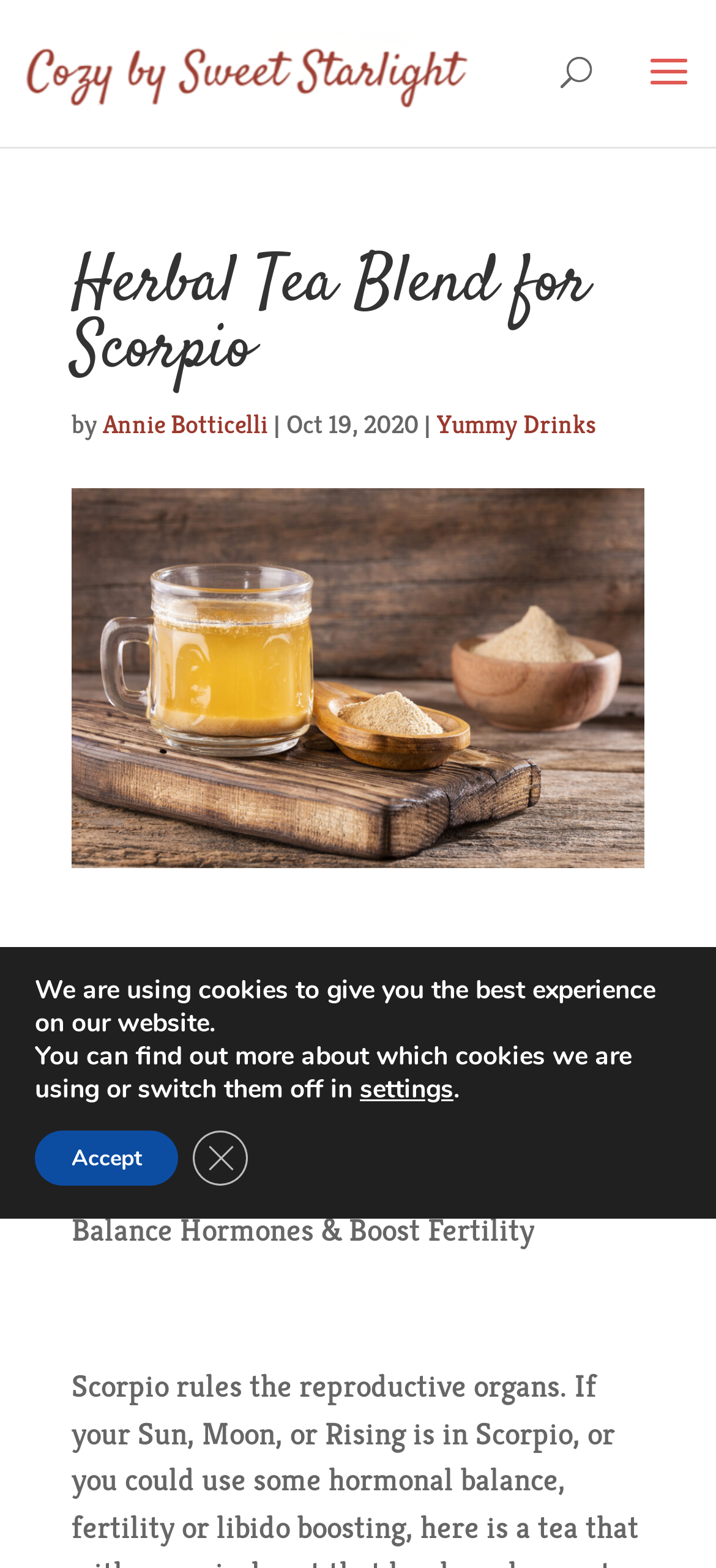What is the name of the herbal tea blend?
Based on the screenshot, respond with a single word or phrase.

Herbal Tea Blend for Scorpio